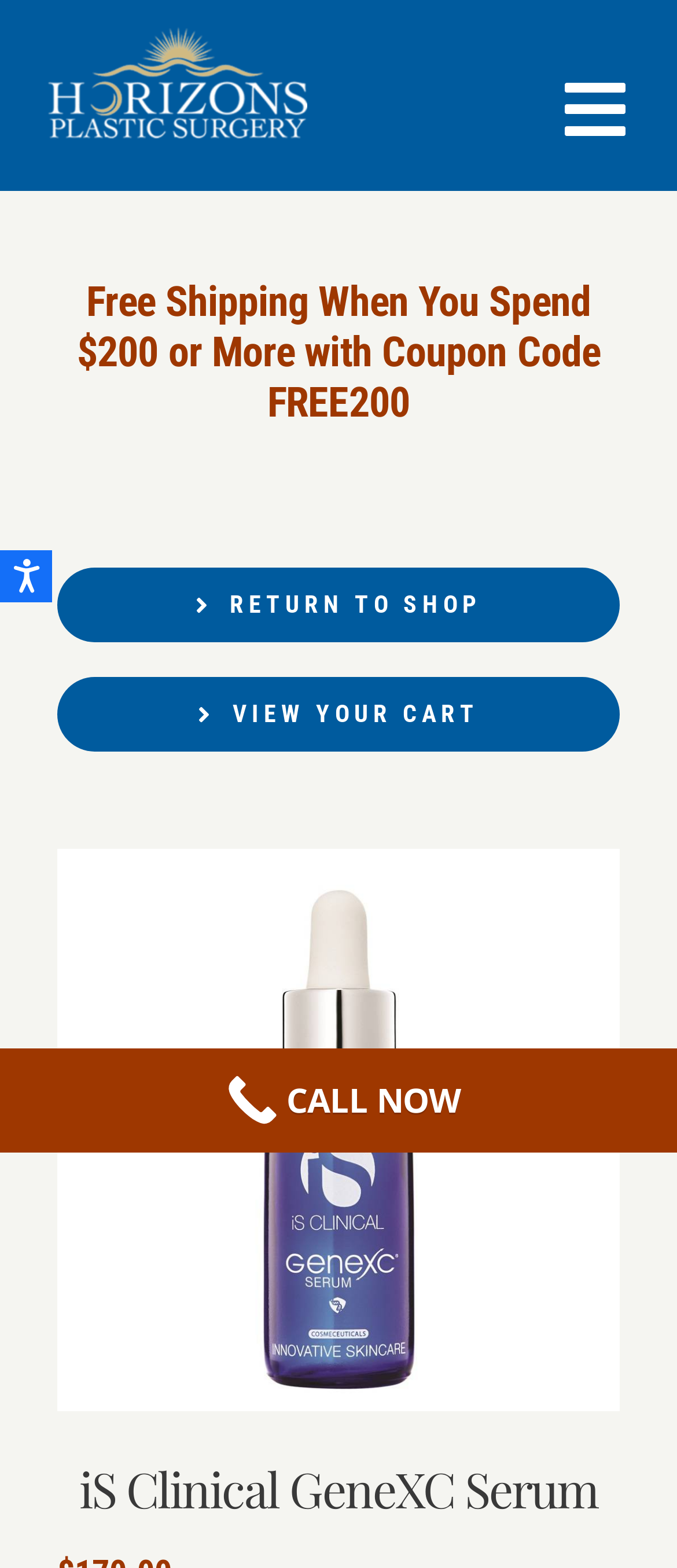Identify the bounding box coordinates for the UI element mentioned here: "INJECTABLES & SPA". Provide the coordinates as four float values between 0 and 1, i.e., [left, top, right, bottom].

[0.0, 0.322, 1.0, 0.394]